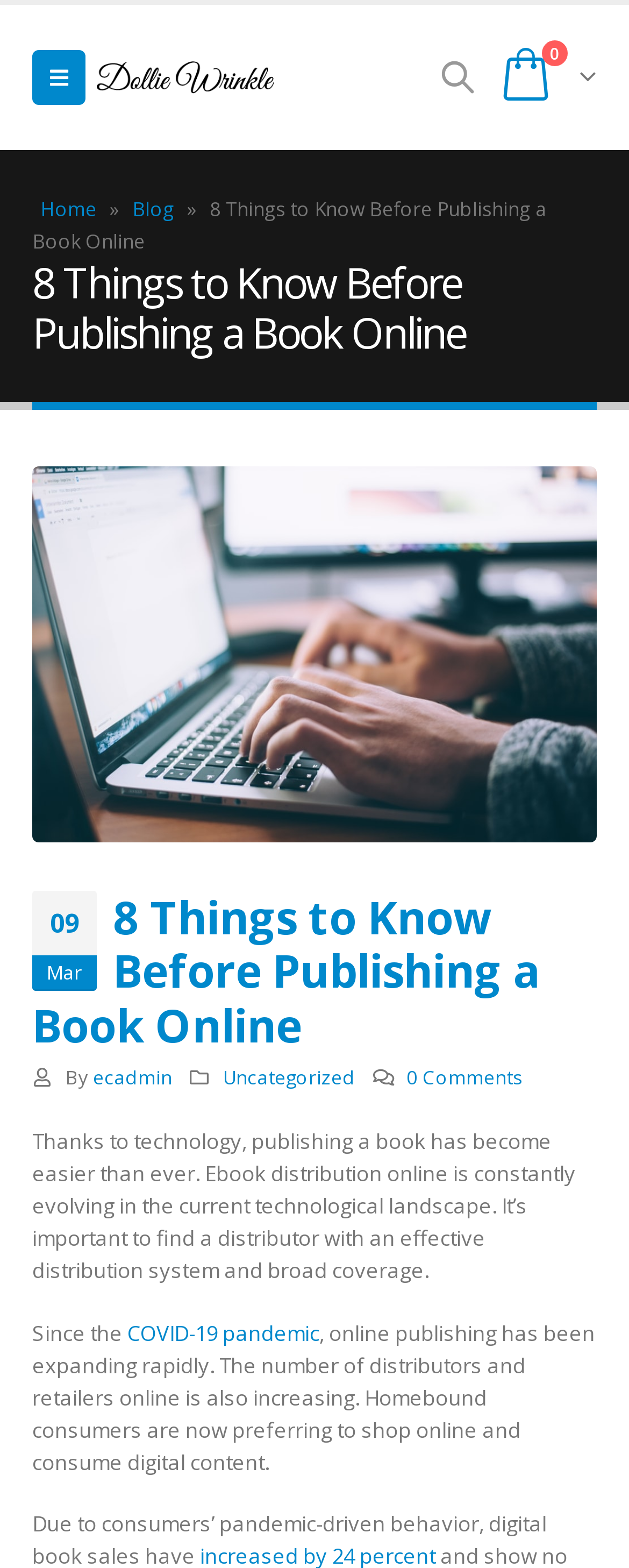Answer the question below using just one word or a short phrase: 
What is the category of the article?

Uncategorized